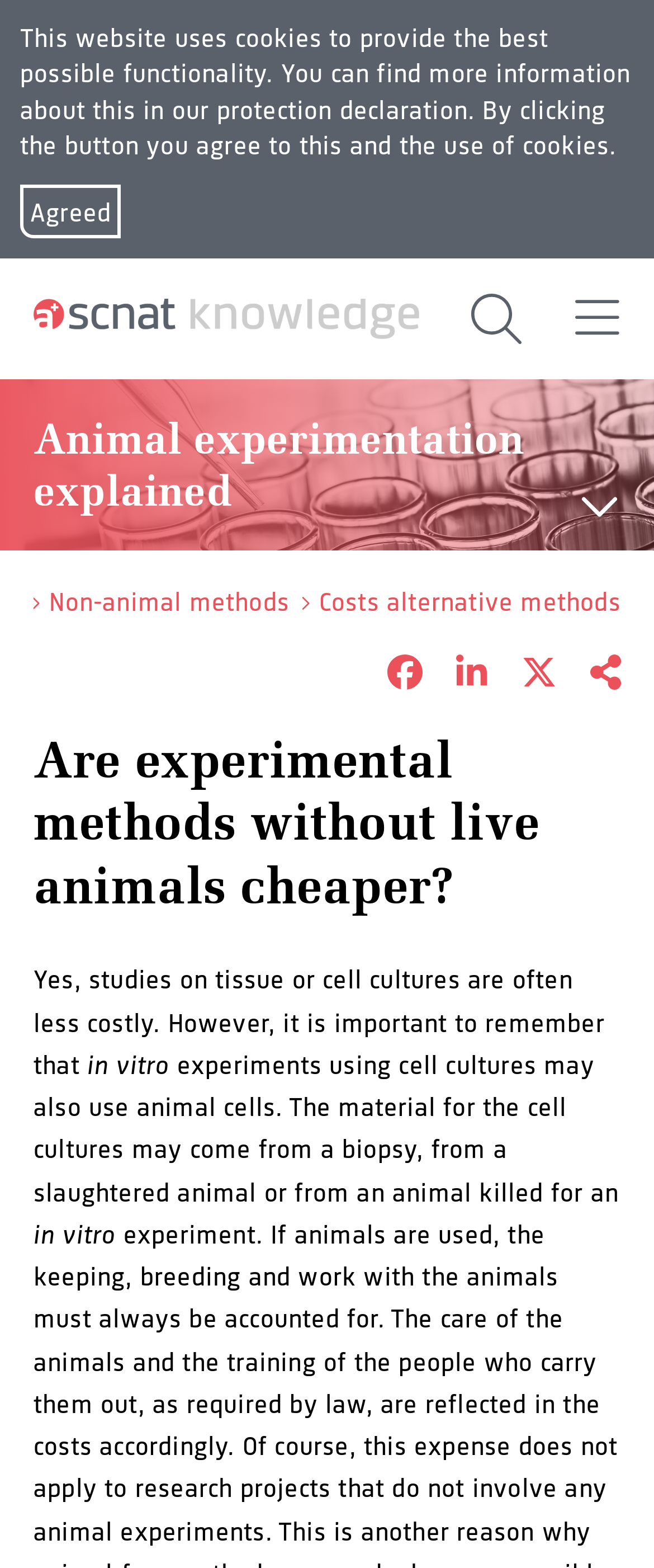Please provide the bounding box coordinates for the element that needs to be clicked to perform the instruction: "Click the Facebook button". The coordinates must consist of four float numbers between 0 and 1, formatted as [left, top, right, bottom].

None